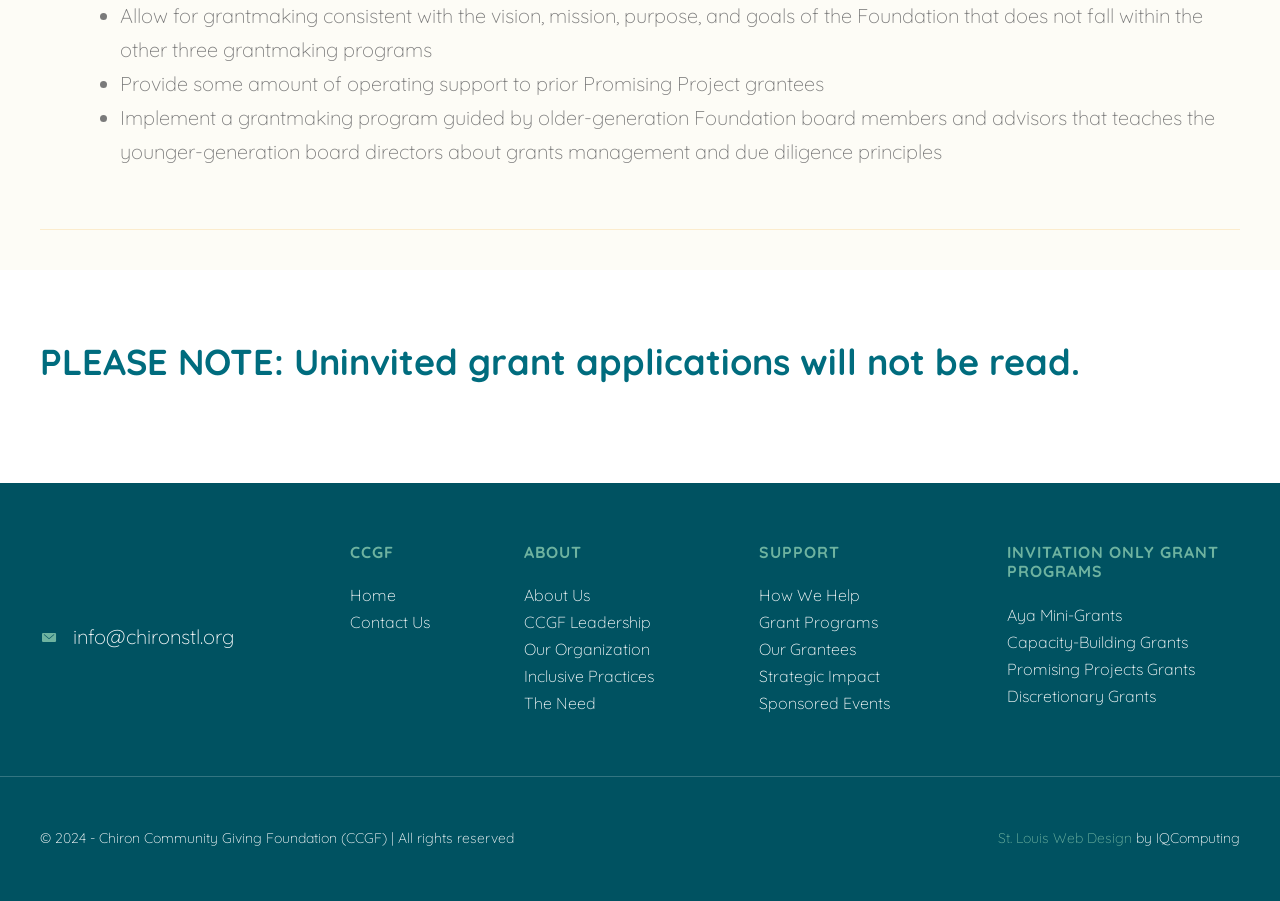Please mark the bounding box coordinates of the area that should be clicked to carry out the instruction: "Click the 'Aya Mini-Grants' link".

[0.787, 0.668, 0.969, 0.697]